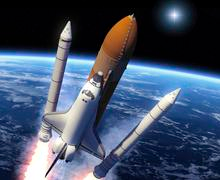What is visible on either side of the space shuttle?
Based on the image, answer the question with as much detail as possible.

According to the caption, twin solid rocket boosters are visible on either side of the space shuttle, which suggests that they are an integral part of the shuttle's design and functionality.